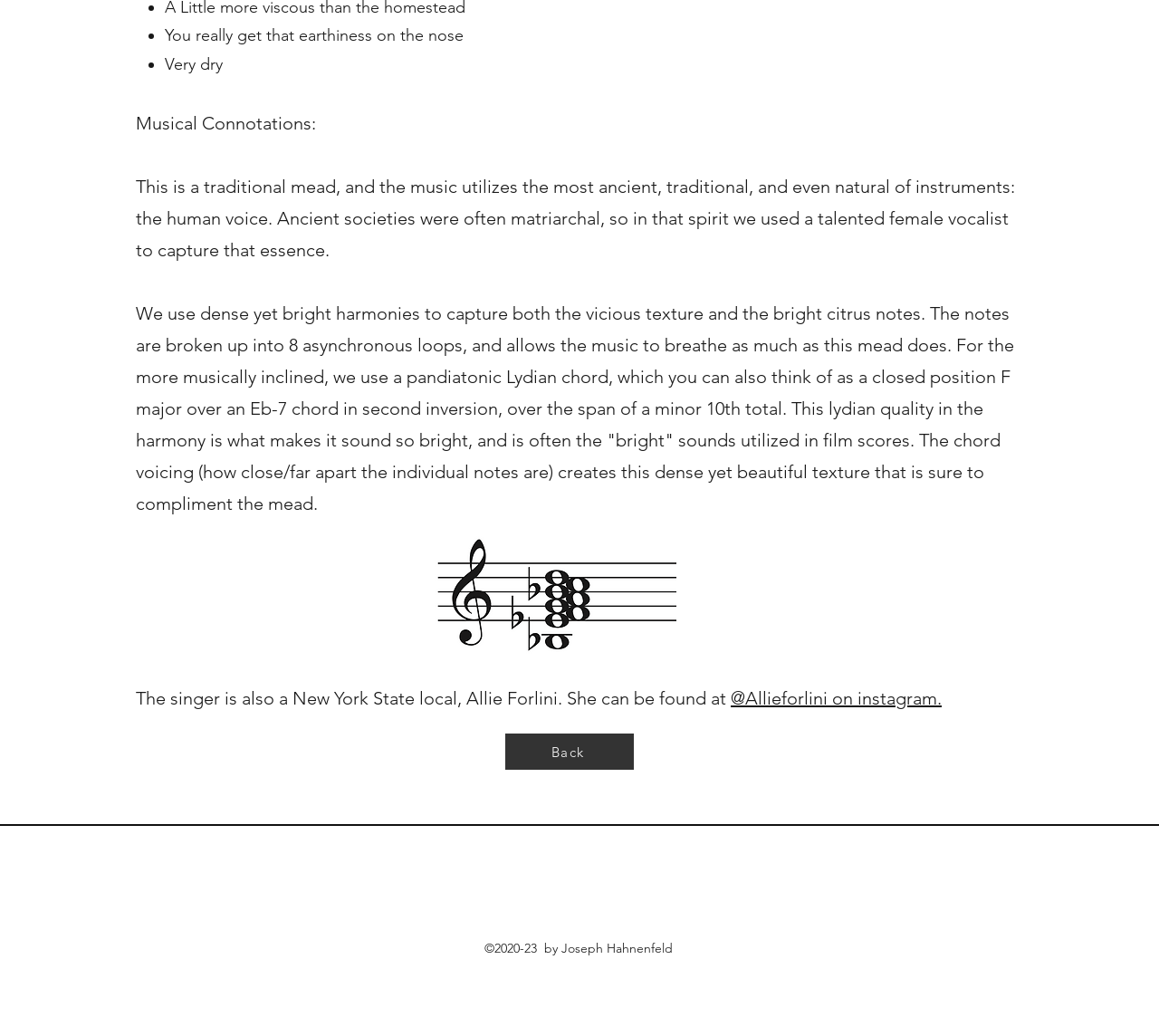What is the flavor profile of the mead?
Based on the image, answer the question with a single word or brief phrase.

Earthy and dry